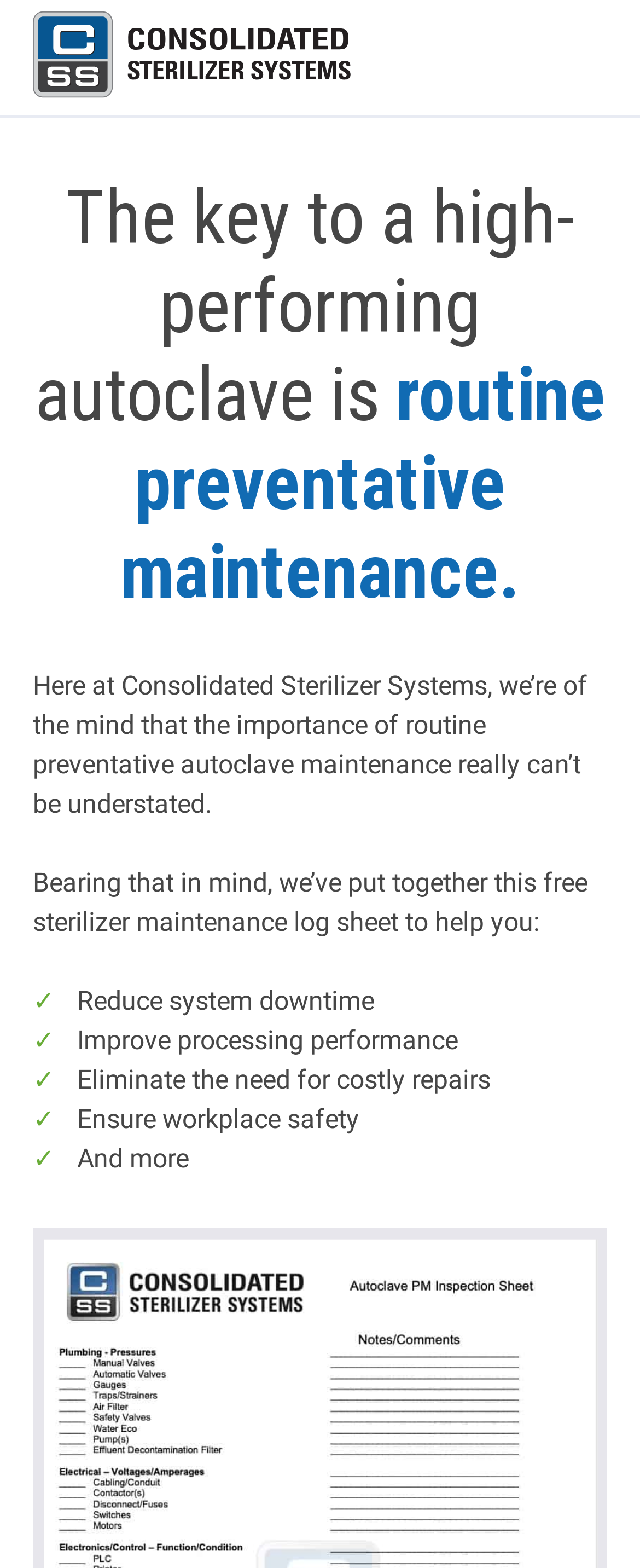What is the principal heading displayed on the webpage?

The key to a high-performing autoclave is routine preventative maintenance.